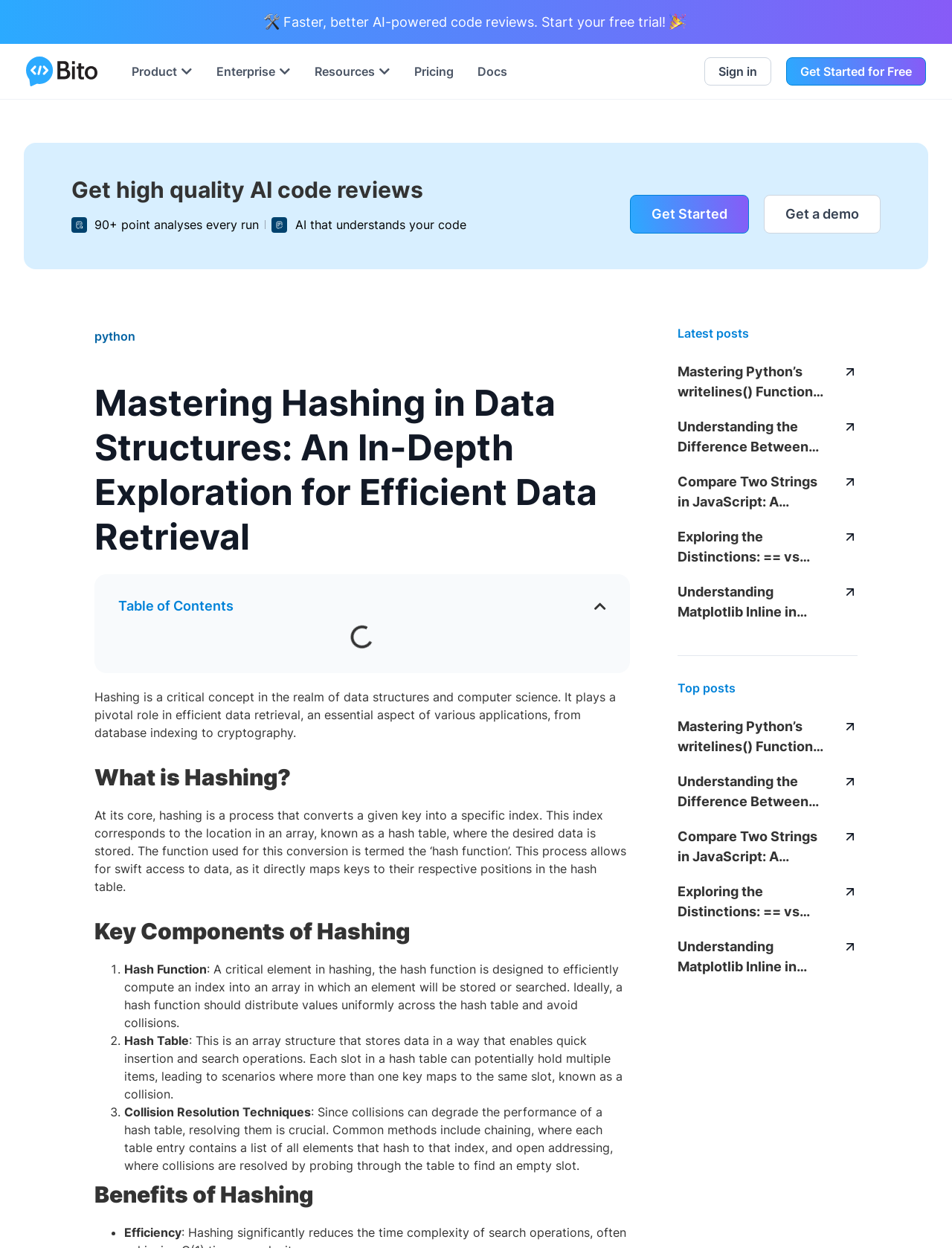Predict the bounding box coordinates of the area that should be clicked to accomplish the following instruction: "Click DISCLAIMER". The bounding box coordinates should consist of four float numbers between 0 and 1, i.e., [left, top, right, bottom].

None